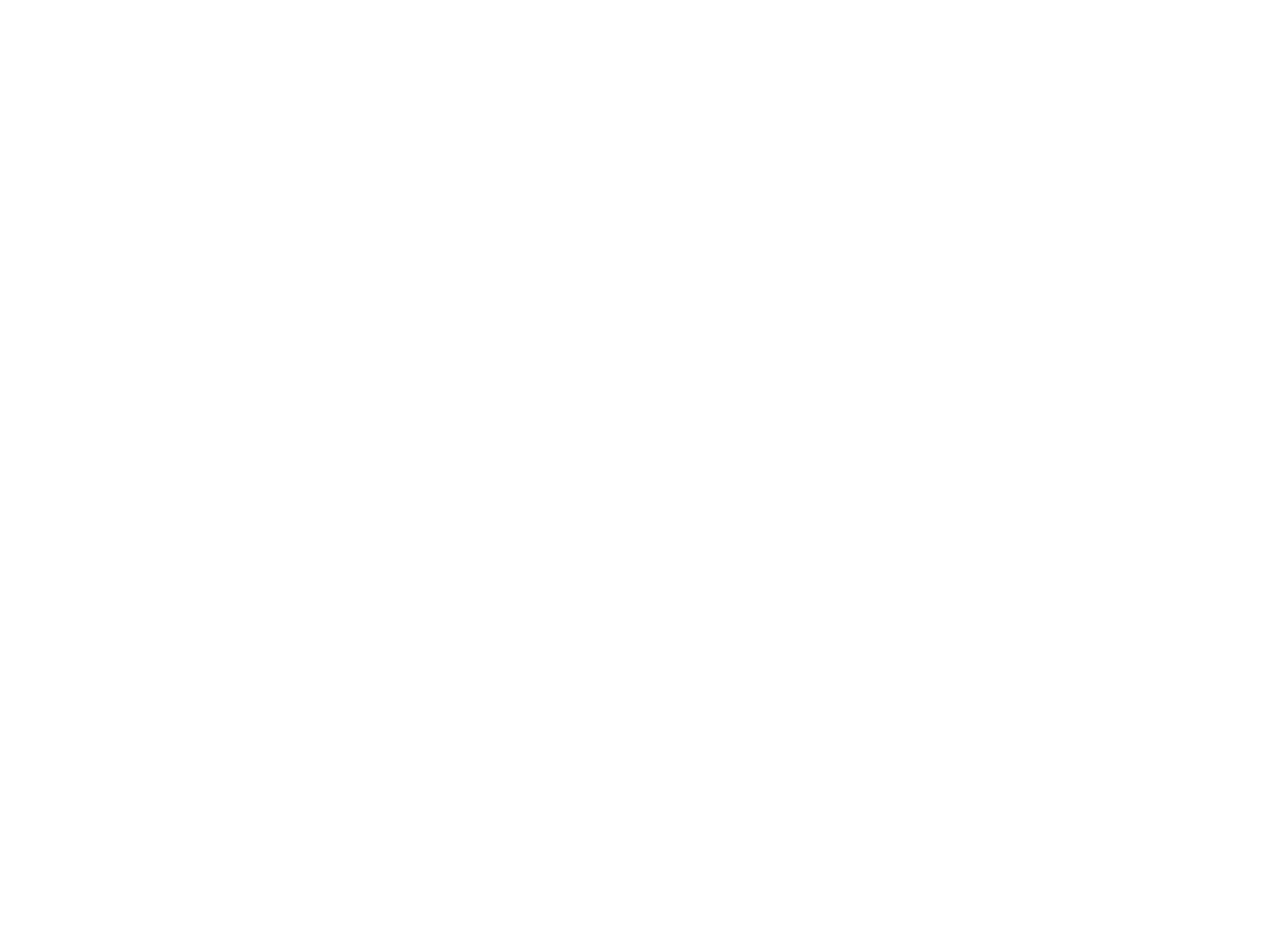Identify the bounding box coordinates of the element that should be clicked to fulfill this task: "View recent post about Social Security Benefits". The coordinates should be provided as four float numbers between 0 and 1, i.e., [left, top, right, bottom].

None